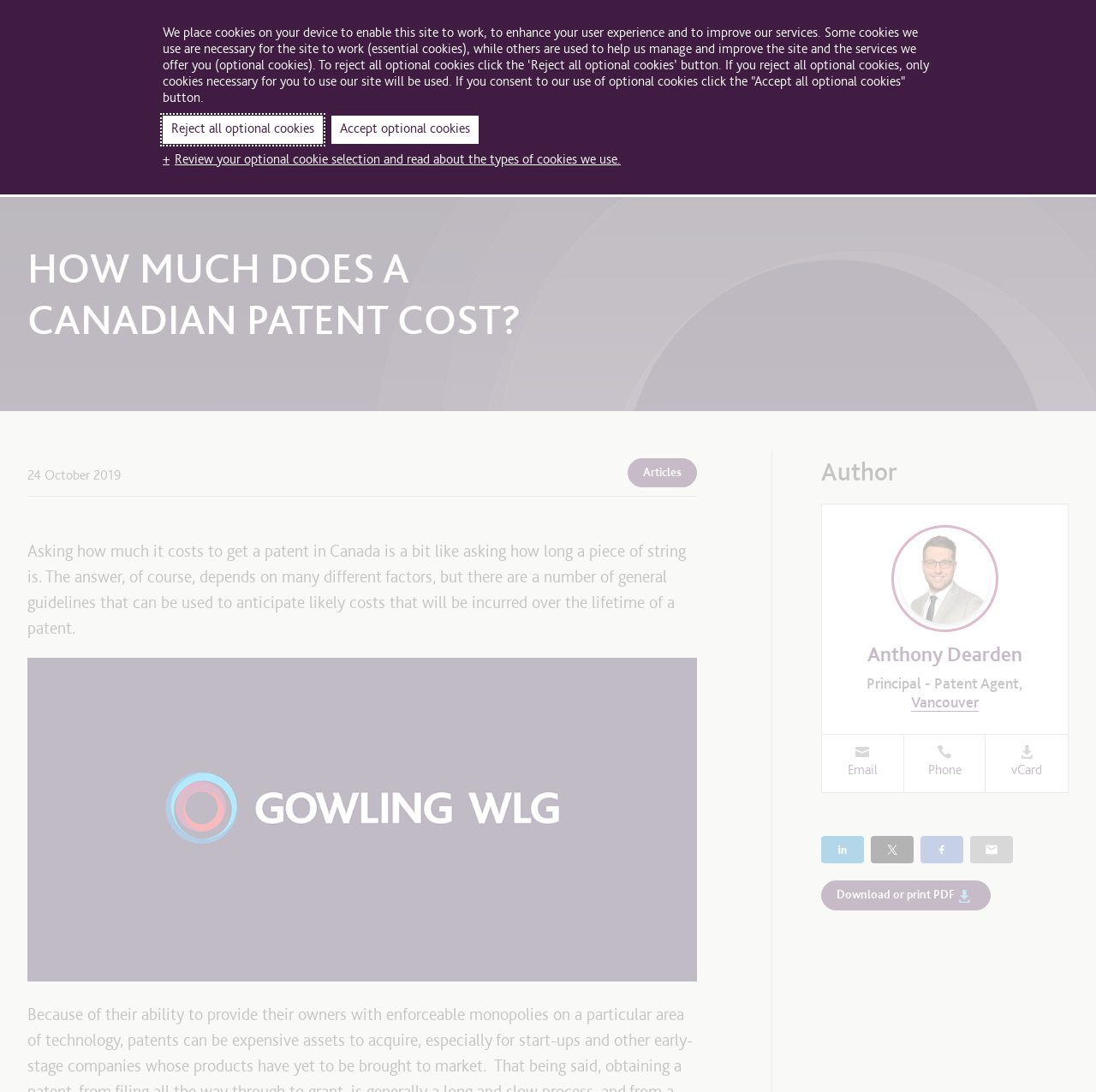Give a one-word or short-phrase answer to the following question: 
Who is the author of the article?

Anthony Dearden